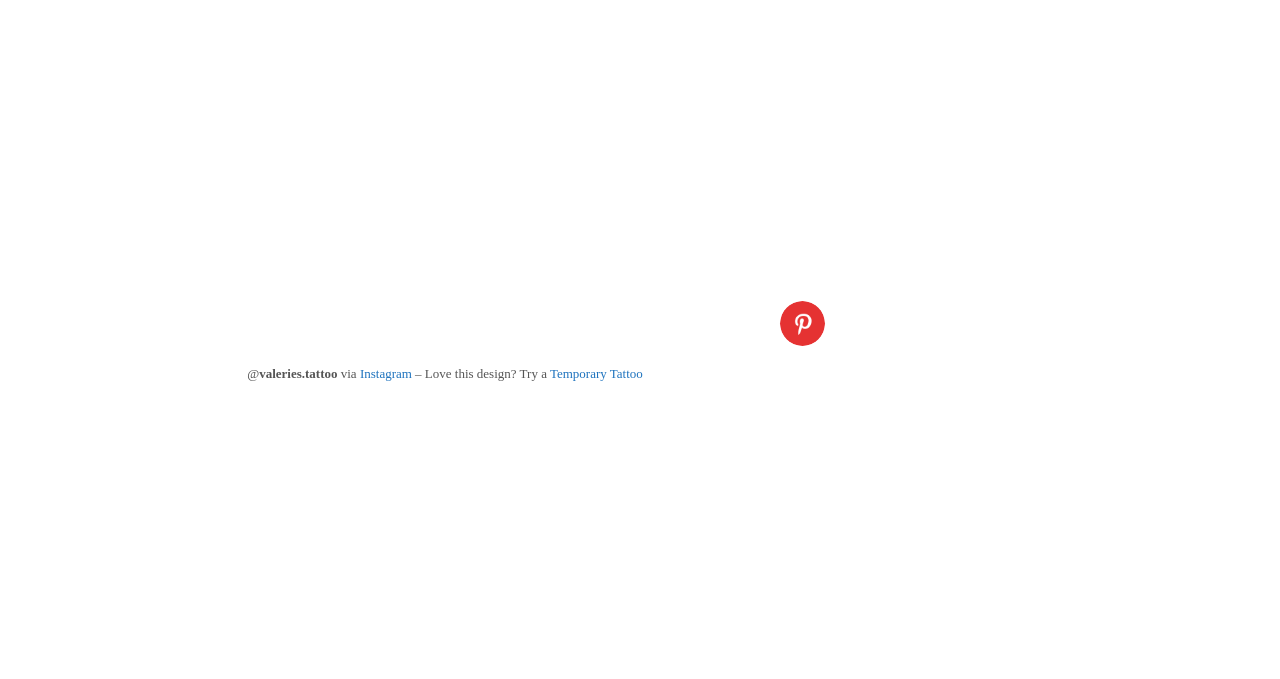What is the username on Instagram?
Based on the image, provide a one-word or brief-phrase response.

valeries.tattoo